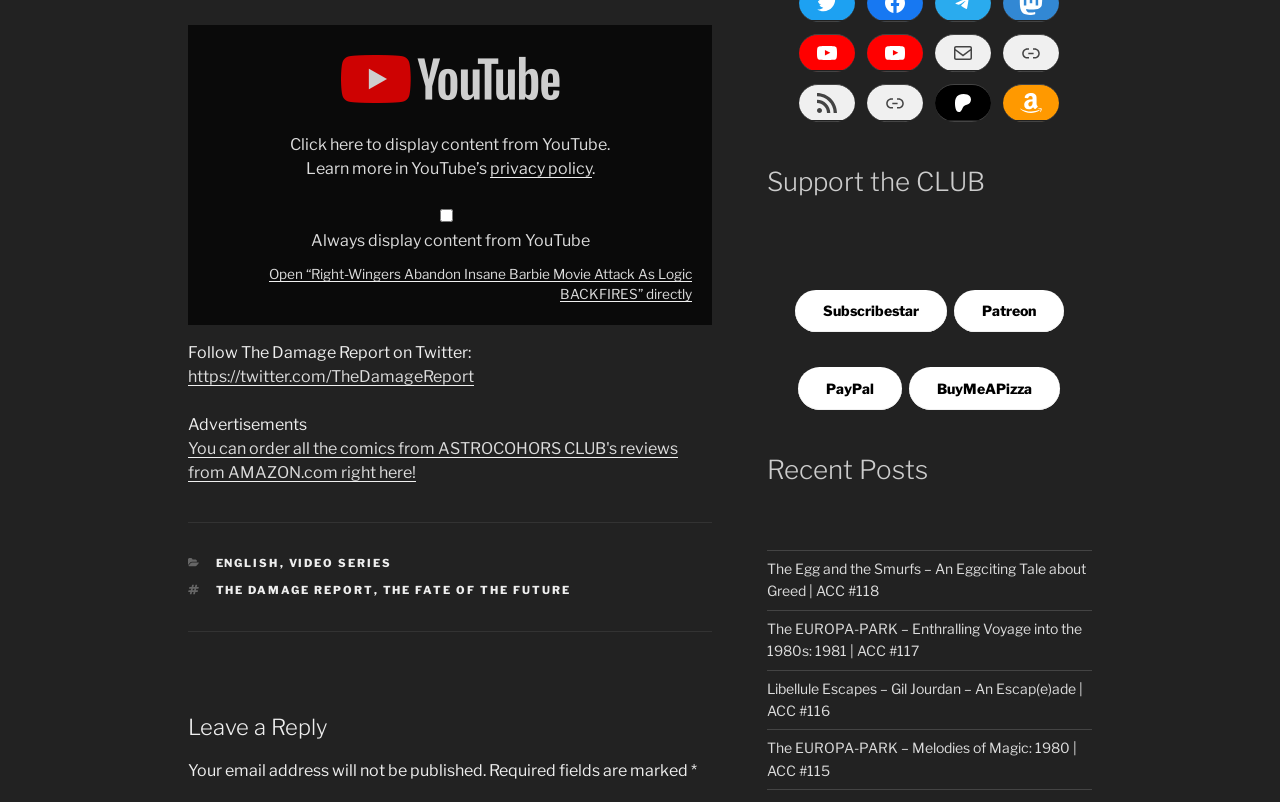Using the details from the image, please elaborate on the following question: What is the purpose of the checkbox?

The checkbox is located next to the text 'Always display content from YouTube' and is unchecked by default. Its purpose is to allow users to choose whether they want to always display content from YouTube or not.